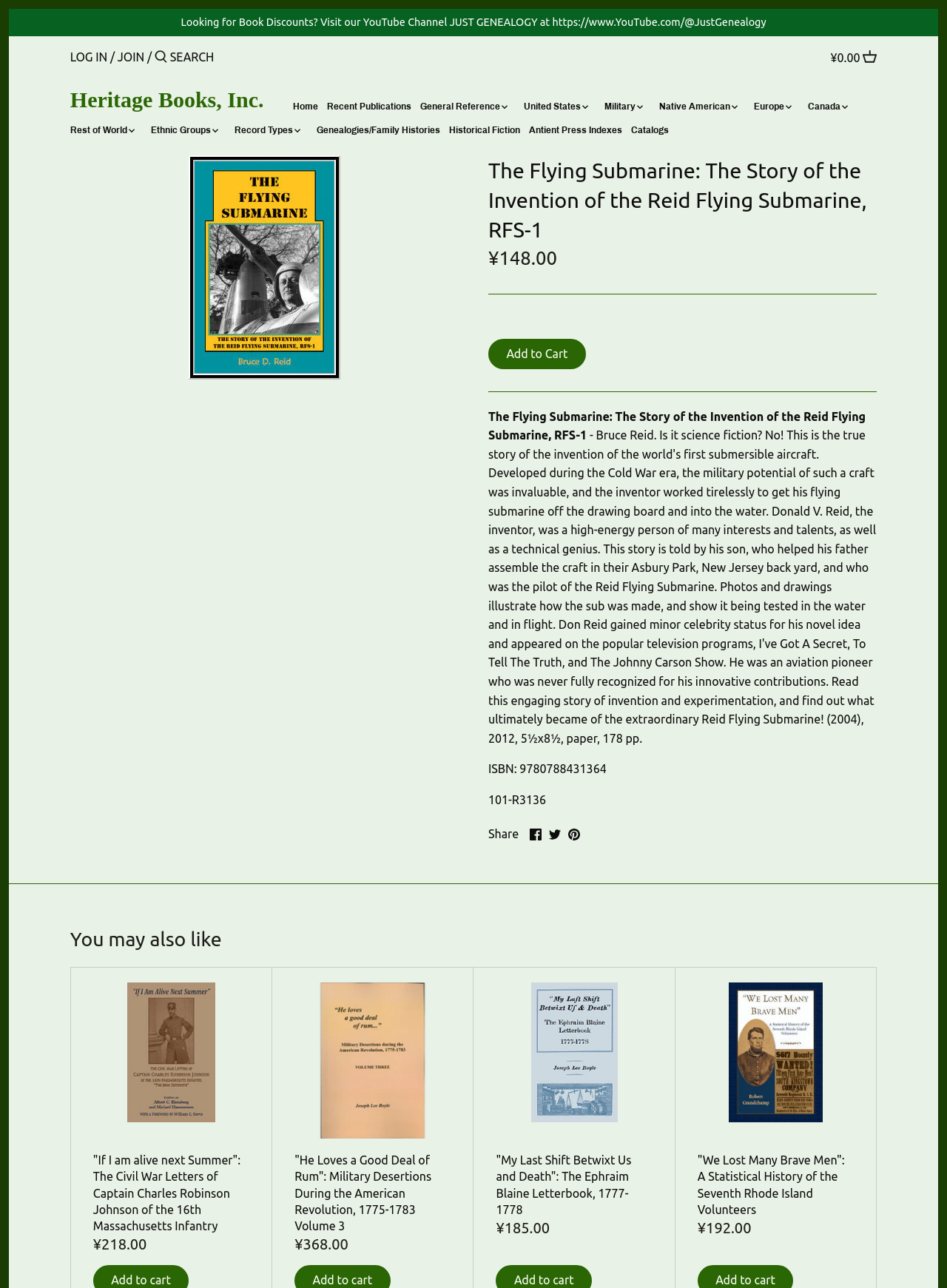Answer succinctly with a single word or phrase:
What is the price of the book 'The Flying Submarine: The Story of the Invention of the Reid Flying Submarine, RFS-1'?

¥148.00